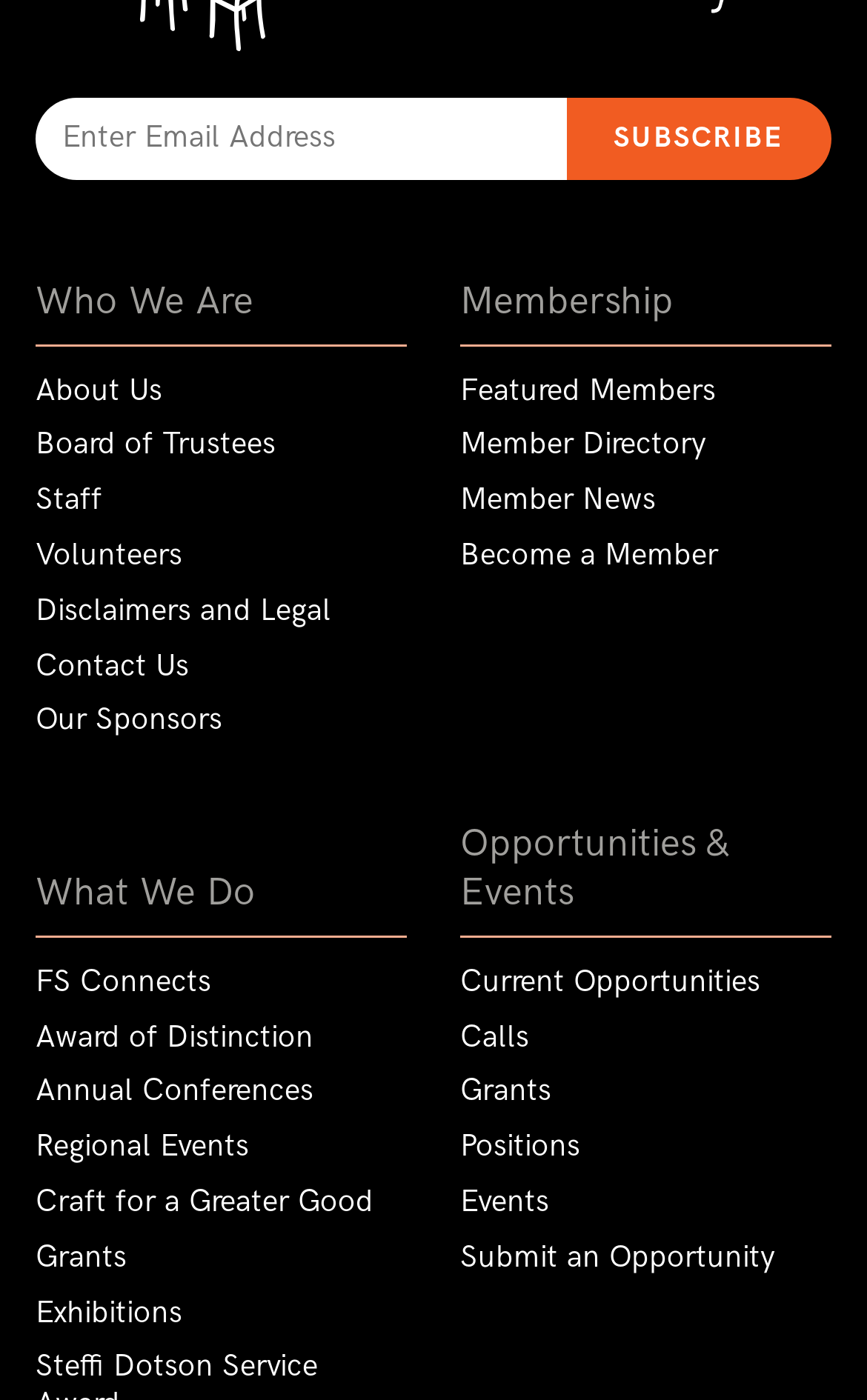Please identify the bounding box coordinates of the clickable area that will allow you to execute the instruction: "Explore current opportunities".

[0.531, 0.682, 0.959, 0.722]